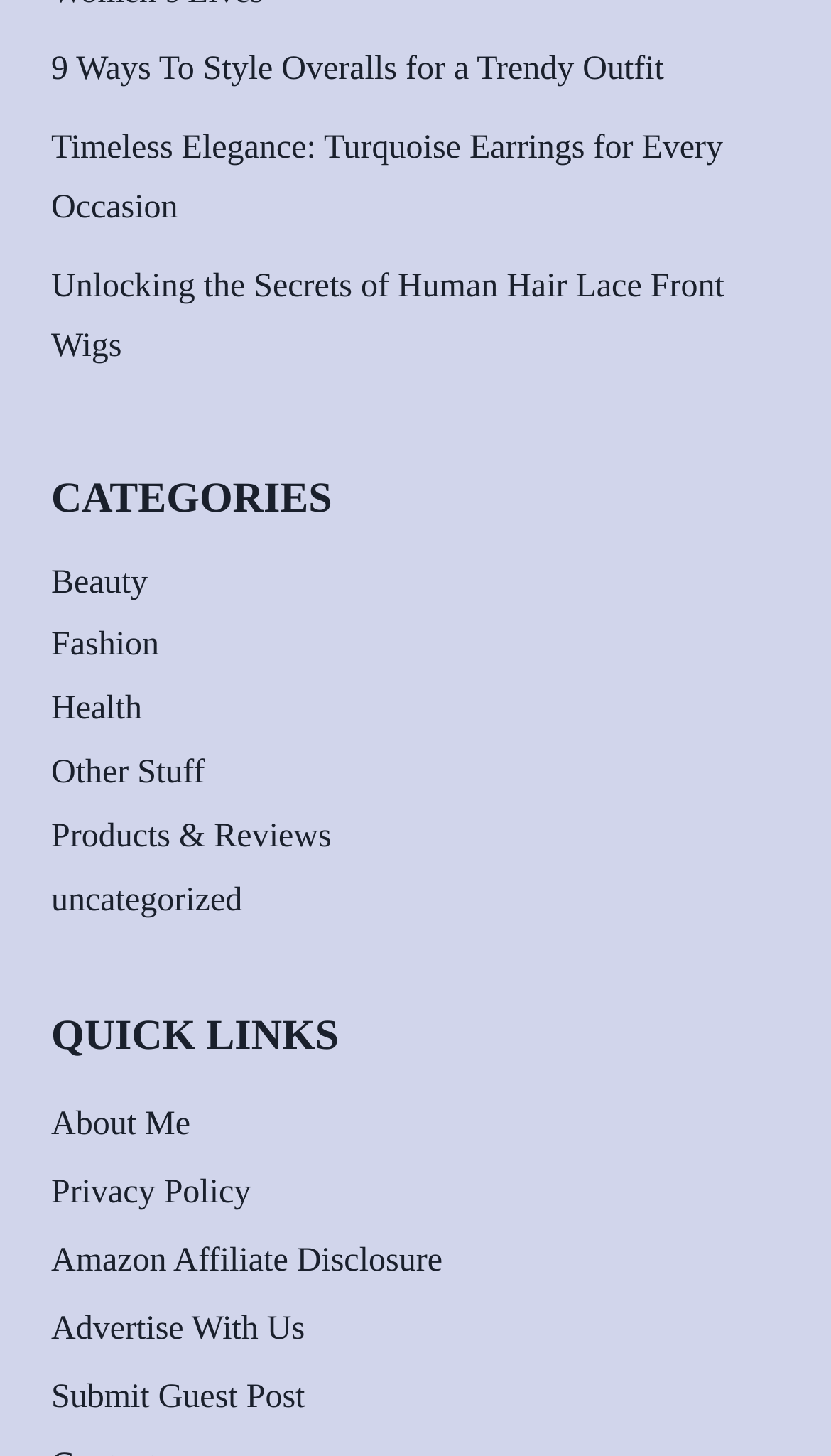Please identify the bounding box coordinates of the element I should click to complete this instruction: 'Read about styling overalls'. The coordinates should be given as four float numbers between 0 and 1, like this: [left, top, right, bottom].

[0.062, 0.034, 0.799, 0.061]